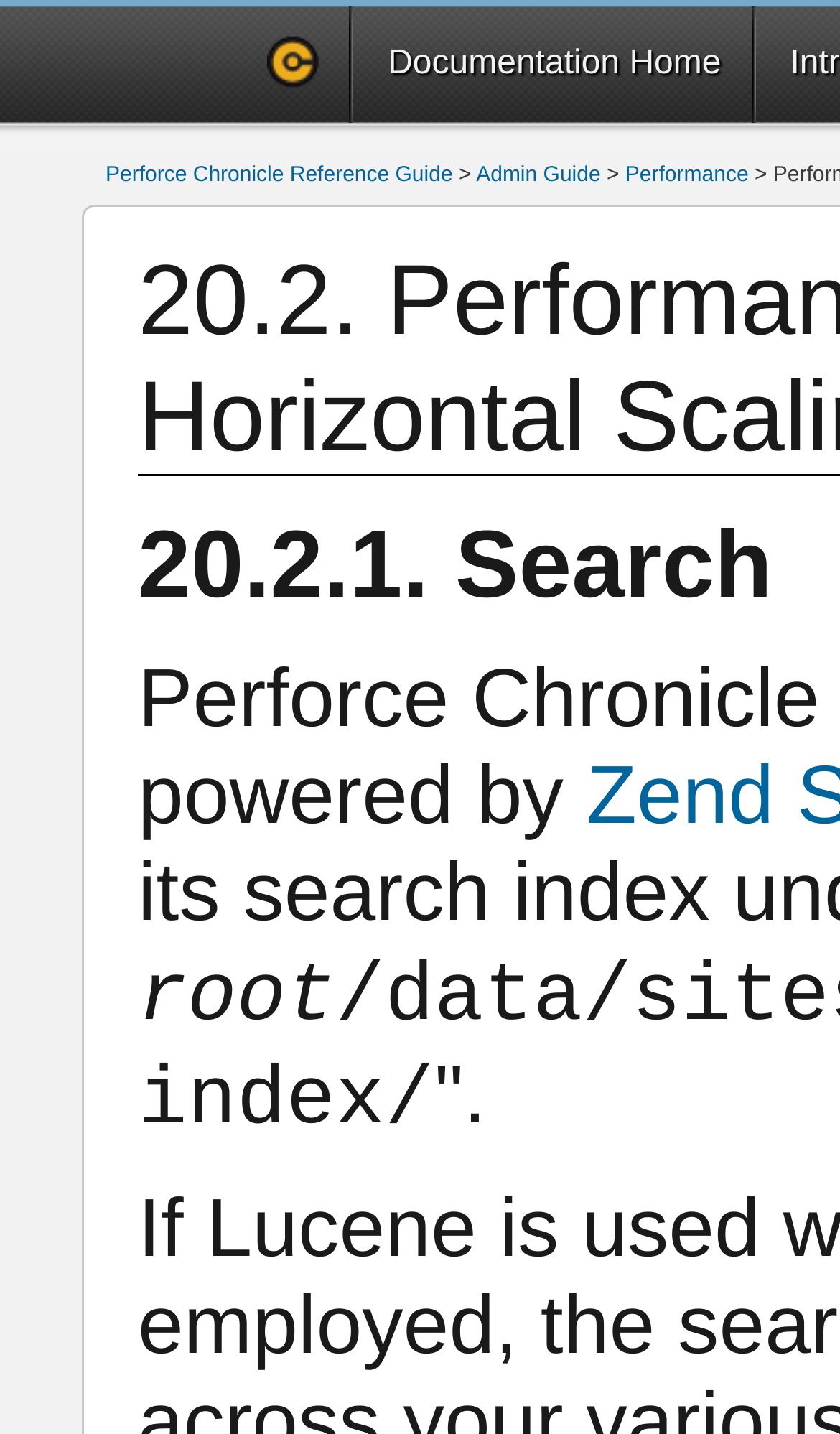Answer the question with a single word or phrase: 
How many links are there in the top navigation bar?

4